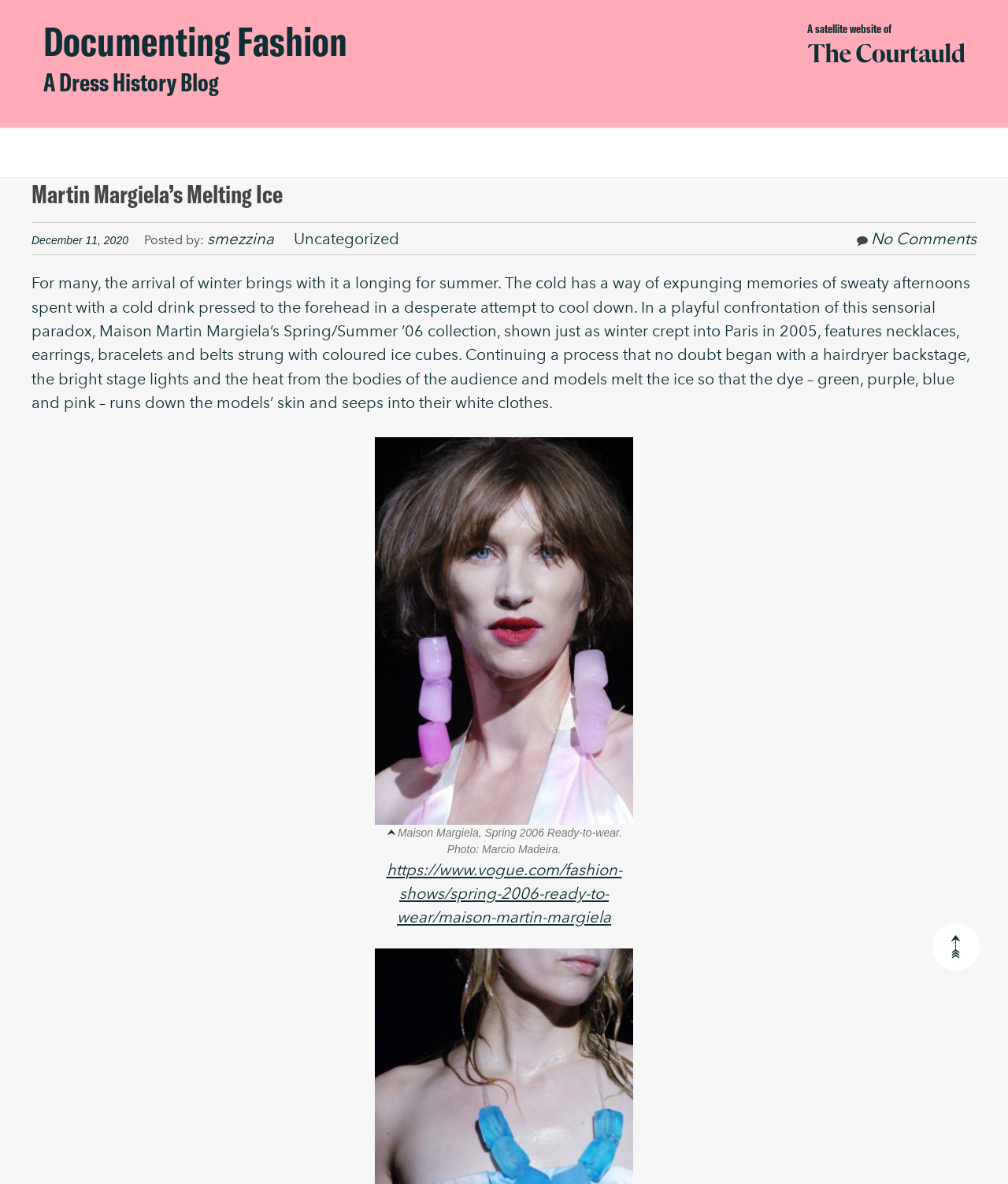Extract the bounding box coordinates of the UI element described by: "December 11, 2020". The coordinates should include four float numbers ranging from 0 to 1, e.g., [left, top, right, bottom].

[0.031, 0.194, 0.143, 0.21]